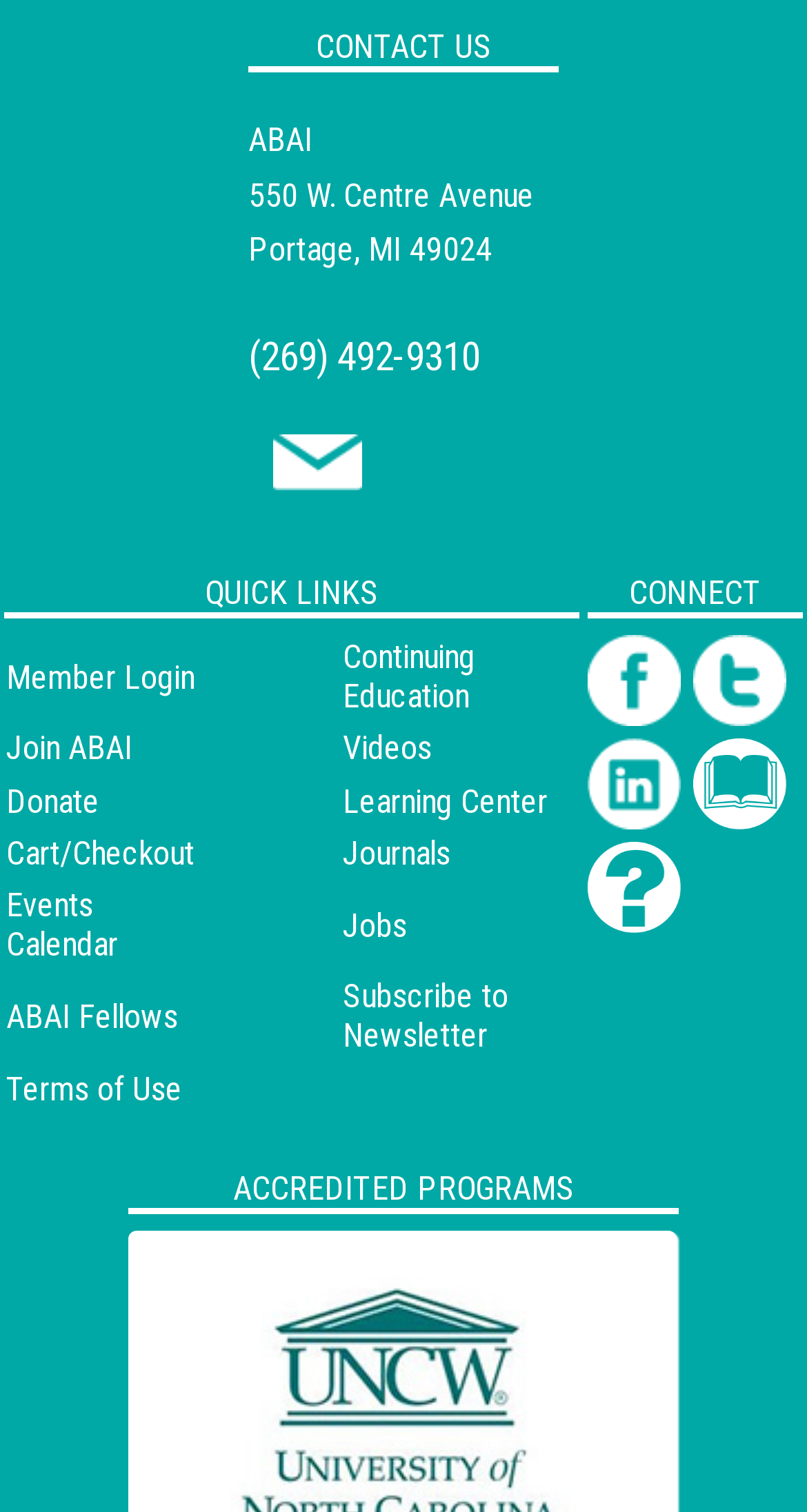Could you provide the bounding box coordinates for the portion of the screen to click to complete this instruction: "Browse music and entertainment section"?

None